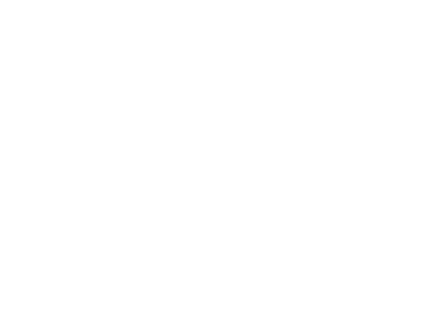What is the eco-friendly aspect of the product?
Deliver a detailed and extensive answer to the question.

The caption highlights the eco-friendly commitment of the brand, stating that the materials used in the product's production are sustainable, which is an important aspect of the product's design and appeal.